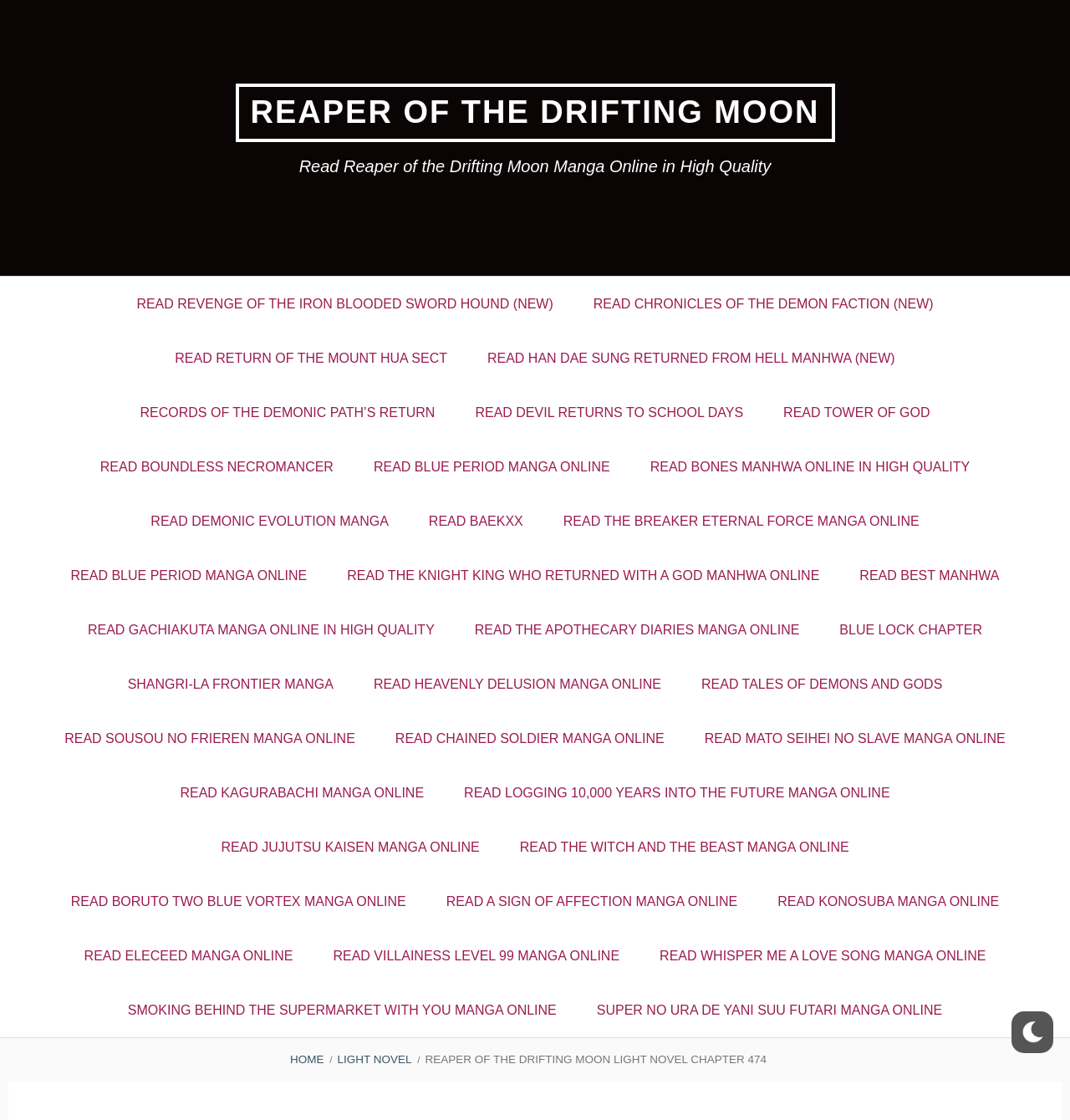Indicate the bounding box coordinates of the element that needs to be clicked to satisfy the following instruction: "Click on BLUE LOCK CHAPTER". The coordinates should be four float numbers between 0 and 1, i.e., [left, top, right, bottom].

[0.766, 0.538, 0.937, 0.586]